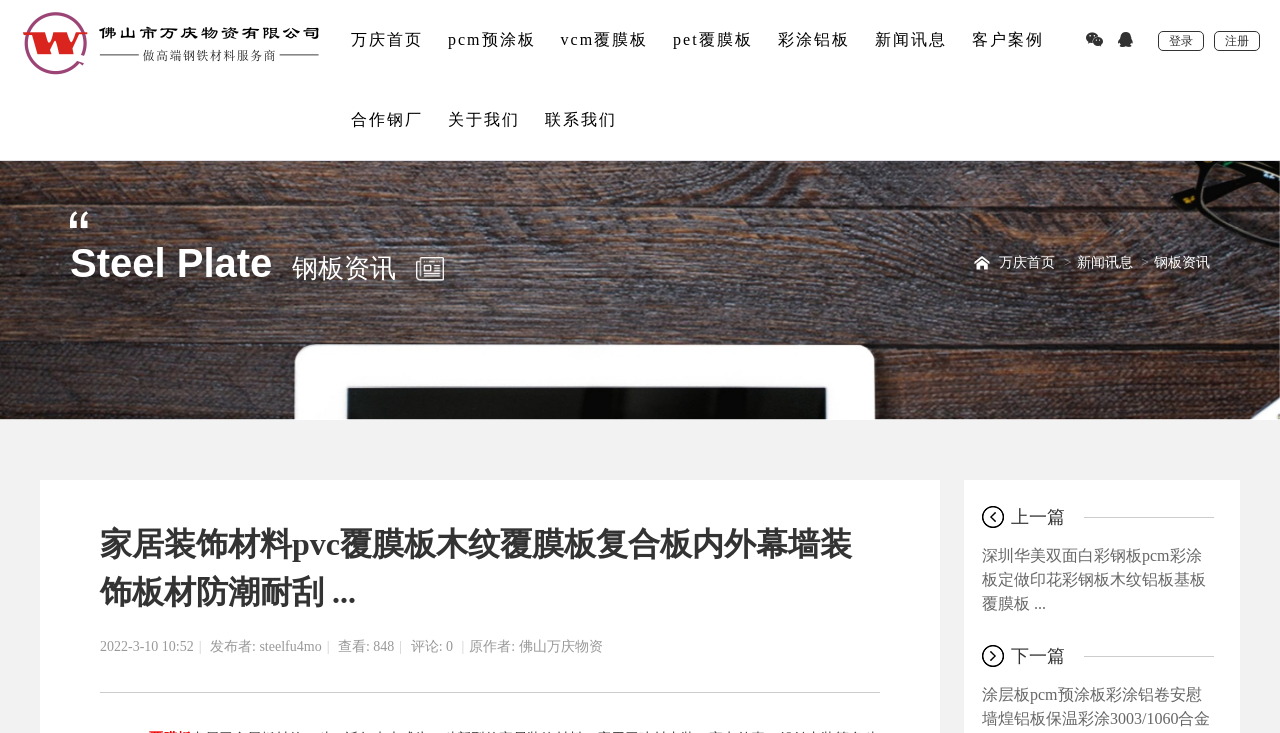Please predict the bounding box coordinates of the element's region where a click is necessary to complete the following instruction: "Click the login button". The coordinates should be represented by four float numbers between 0 and 1, i.e., [left, top, right, bottom].

[0.905, 0.0, 0.941, 0.111]